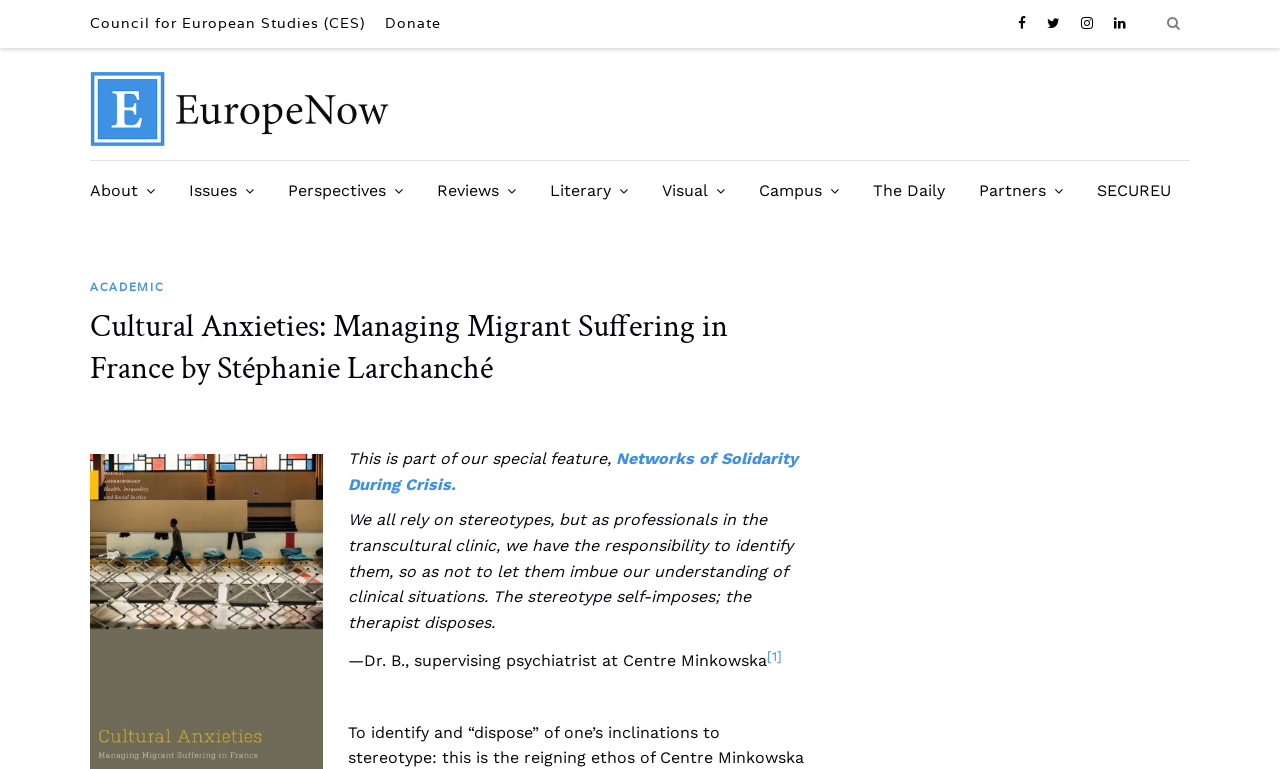Please predict the bounding box coordinates of the element's region where a click is necessary to complete the following instruction: "Read about EuropeNow". The coordinates should be represented by four float numbers between 0 and 1, i.e., [left, top, right, bottom].

[0.07, 0.157, 0.305, 0.211]